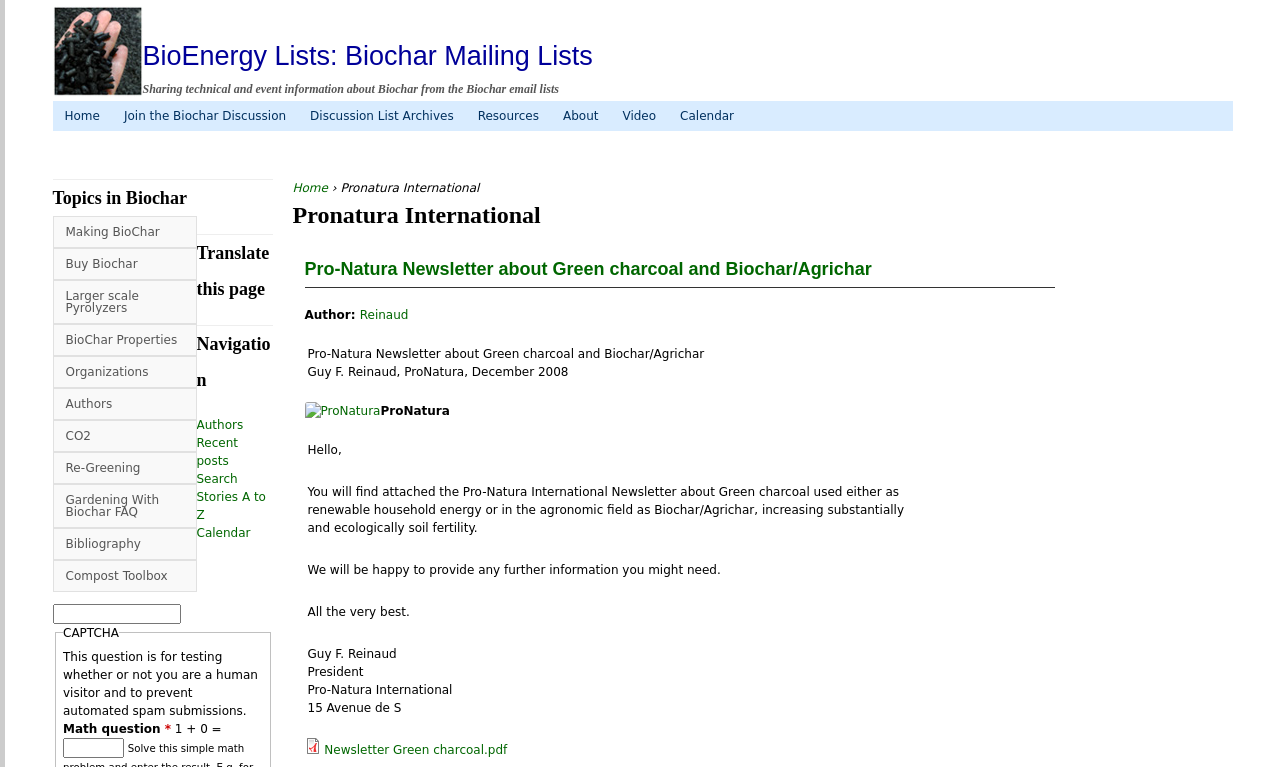Provide the bounding box coordinates of the area you need to click to execute the following instruction: "View the Pro-Natura Newsletter".

[0.253, 0.968, 0.396, 0.986]